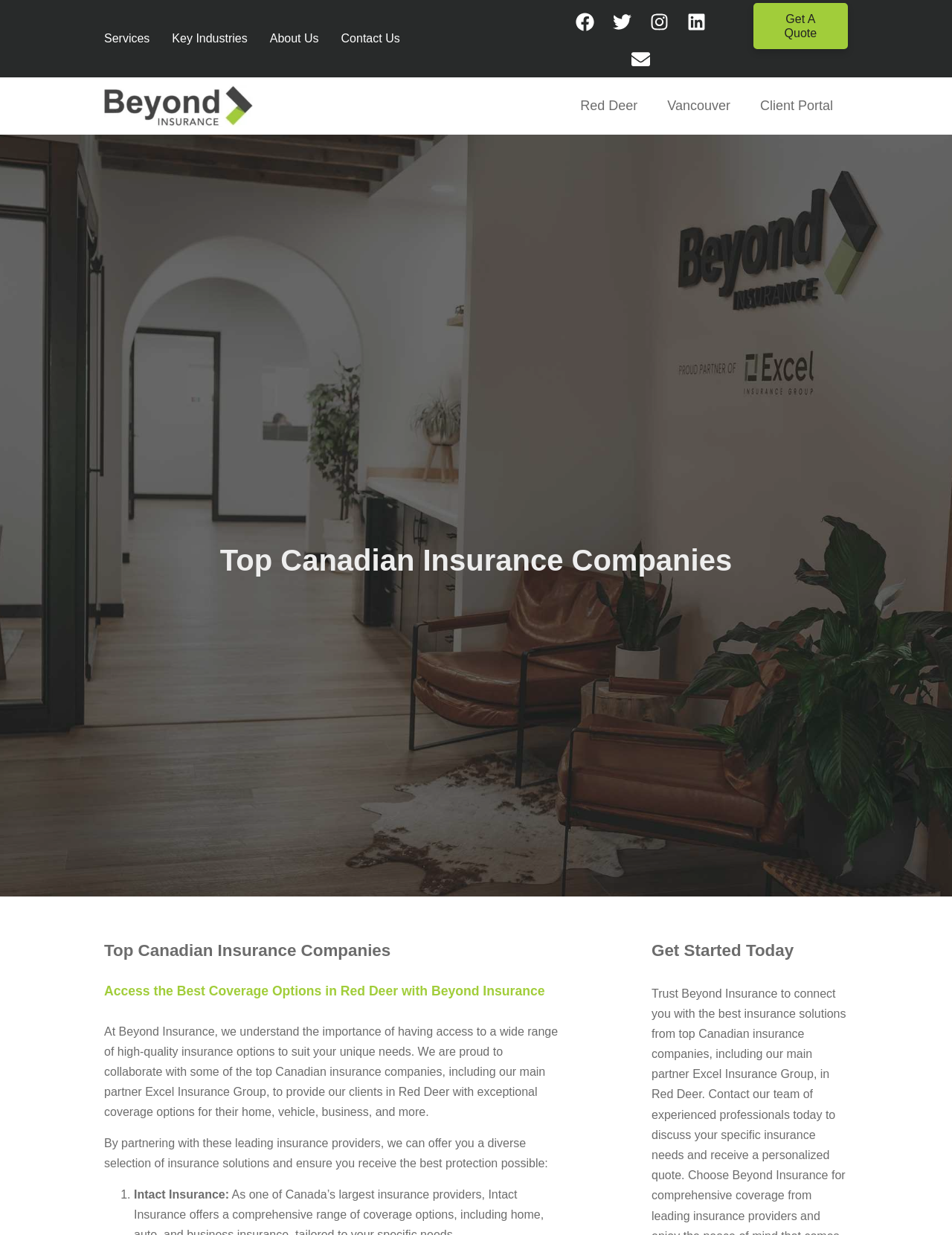Write an extensive caption that covers every aspect of the webpage.

The webpage is about Beyond Insurance, a company that provides access to a wide range of high-quality insurance options. At the top, there are four main navigation links: "Services", "Key Industries", "About Us", and "Contact Us". 

To the right of these links, there are social media links to Facebook, Twitter, Instagram, and Linkedin, each accompanied by a small icon. Below these social media links, there is a link to "Envelope" with an image of an envelope, and a "Get A Quote" button.

On the top left, there is a logo of Beyond Insurance, and below it, there are three links to "Red Deer", "Vancouver", and "Client Portal". 

The main content of the webpage is divided into sections. The first section has a heading "Top Canadian Insurance Companies" and a brief introduction to Beyond Insurance, explaining their collaboration with top Canadian insurance companies to provide exceptional coverage options. 

Below this introduction, there is another section with a heading "Access the Best Coverage Options in Red Deer with Beyond Insurance". This section explains the benefits of partnering with leading insurance providers, offering a diverse selection of insurance solutions.

The webpage then lists some of the insurance providers, starting with "Intact Insurance:", marked with a number "1." 

Finally, at the bottom, there is a call-to-action heading "Get Started Today".